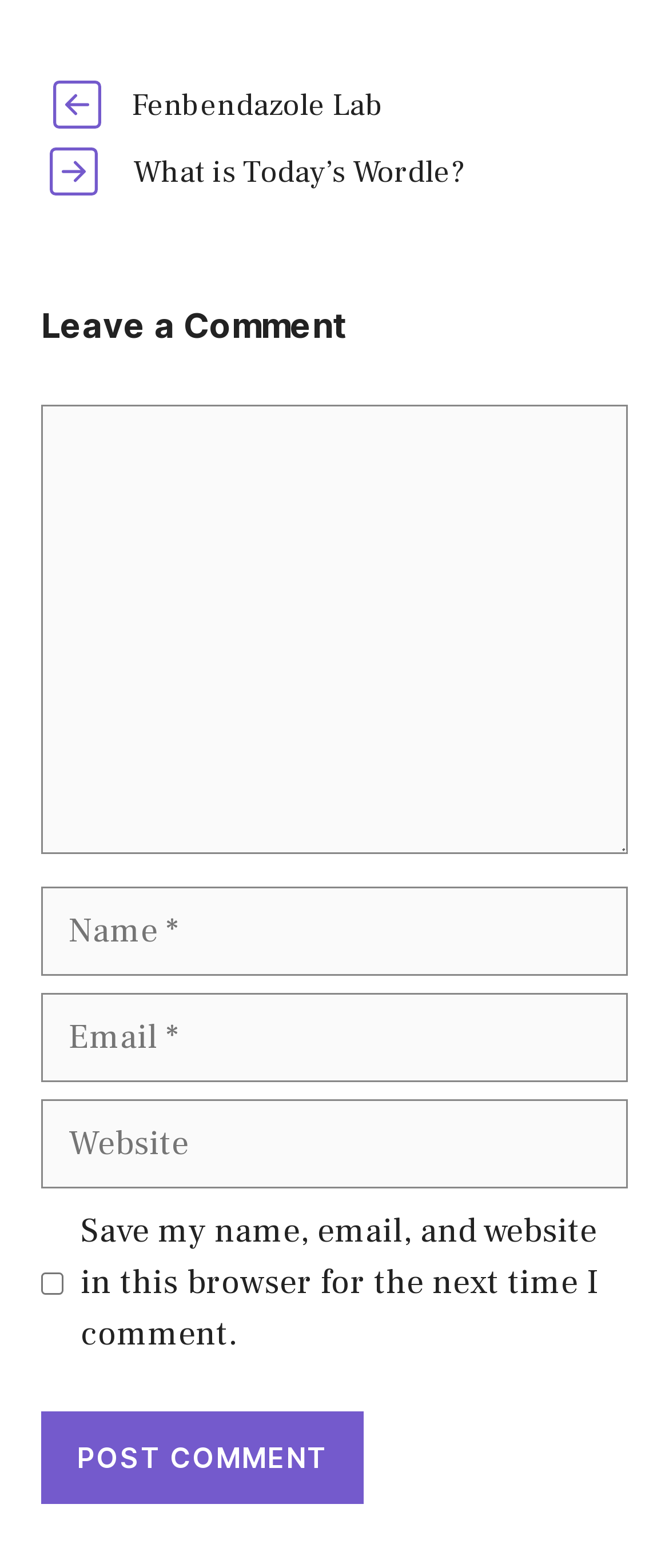Point out the bounding box coordinates of the section to click in order to follow this instruction: "Type your name".

[0.062, 0.566, 0.938, 0.623]